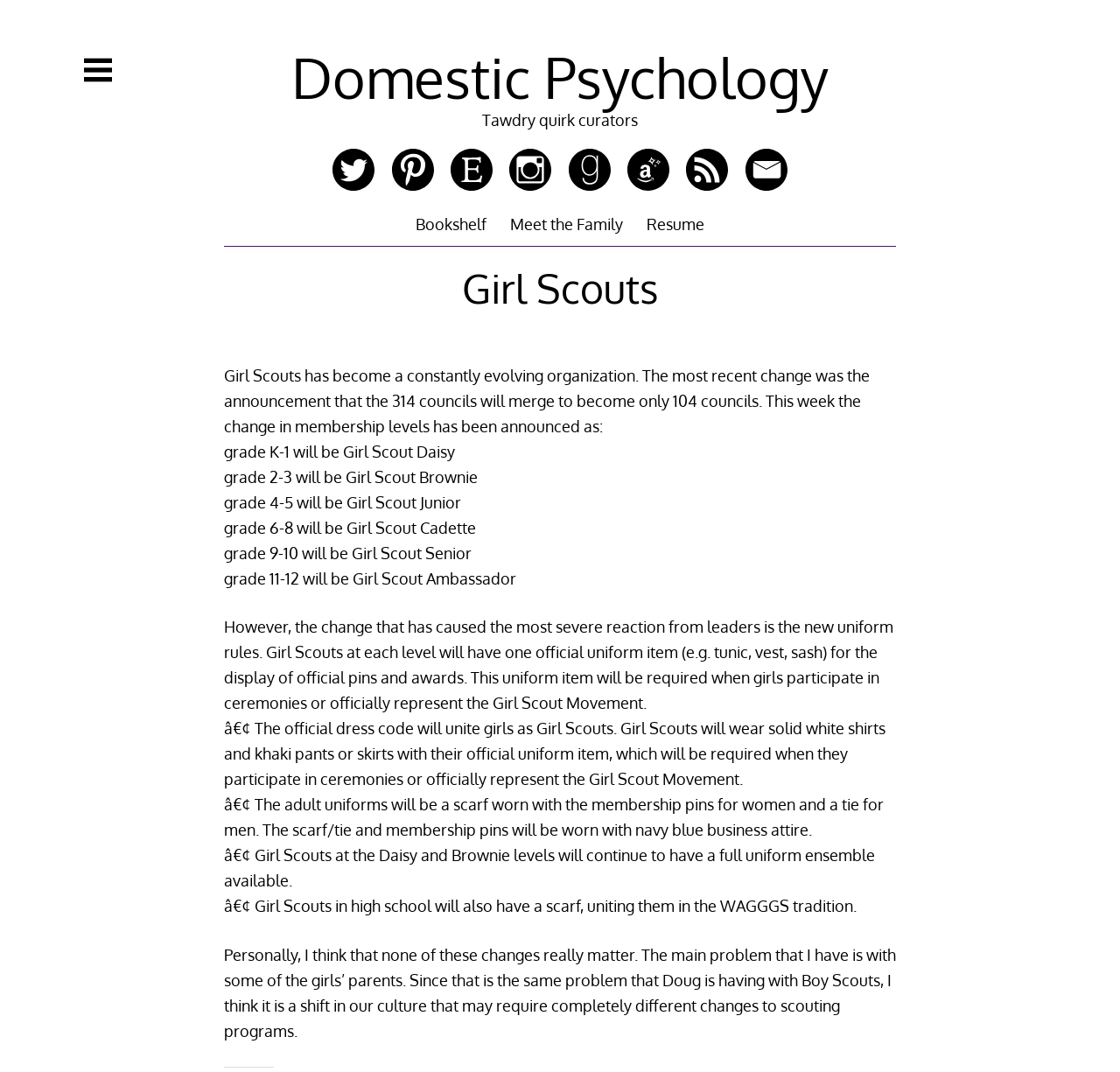Give a comprehensive overview of the webpage, including key elements.

The webpage is about Girl Scouts and its recent changes. At the top left corner, there is a button to show the sidebar, accompanied by an image. Next to it, there is a heading "Domestic Psychology" with a link to it. Below the heading, there are several links with images, arranged horizontally, which seem to be some sort of navigation or categorization.

The main content of the webpage is divided into two sections. The first section has a heading "Girl Scouts" and describes the recent changes in the organization, including the merger of councils and changes in membership levels. The text explains how the membership levels will be restructured, with specific grade ranges corresponding to different Girl Scout levels, such as Daisy, Brownie, Junior, Cadette, Senior, and Ambassador.

The second section discusses the new uniform rules, which have caused controversy among leaders. The text explains that each Girl Scout level will have one official uniform item for displaying pins and awards, and that girls will be required to wear this uniform item when participating in ceremonies or representing the Girl Scout Movement. The dress code will also be standardized, with girls wearing white shirts and khaki pants or skirts, and adults wearing navy blue business attire with a scarf or tie and membership pins. The text also mentions that Girl Scouts at the Daisy and Brownie levels will continue to have a full uniform ensemble available, and that high school Girl Scouts will have a scarf, uniting them in the WAGGGS tradition.

At the bottom of the page, there is a personal opinion about the changes, stating that the main problem lies with some of the girls' parents, and that this may require a shift in scouting programs.